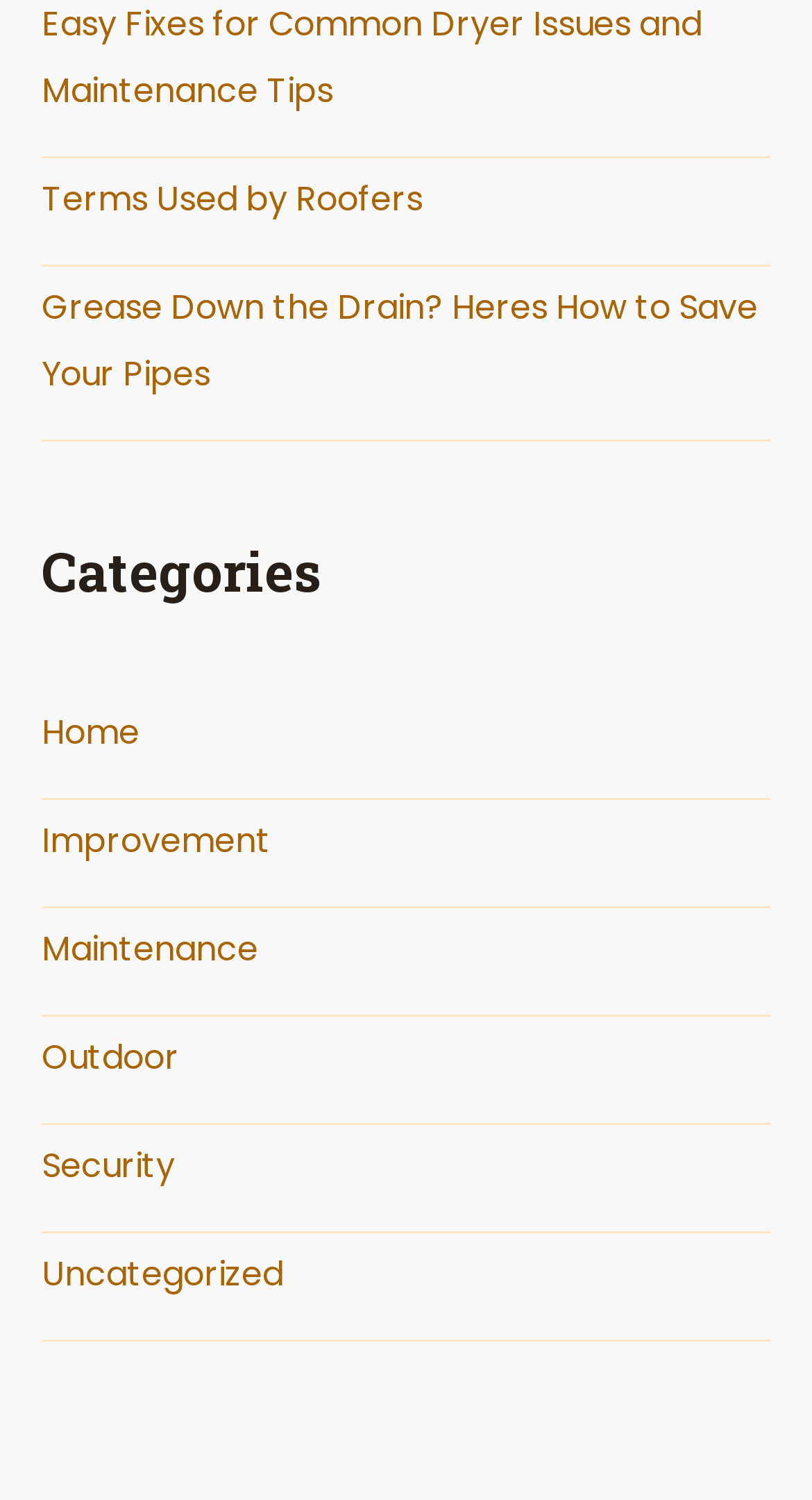Use a single word or phrase to respond to the question:
What is the first category listed?

Home